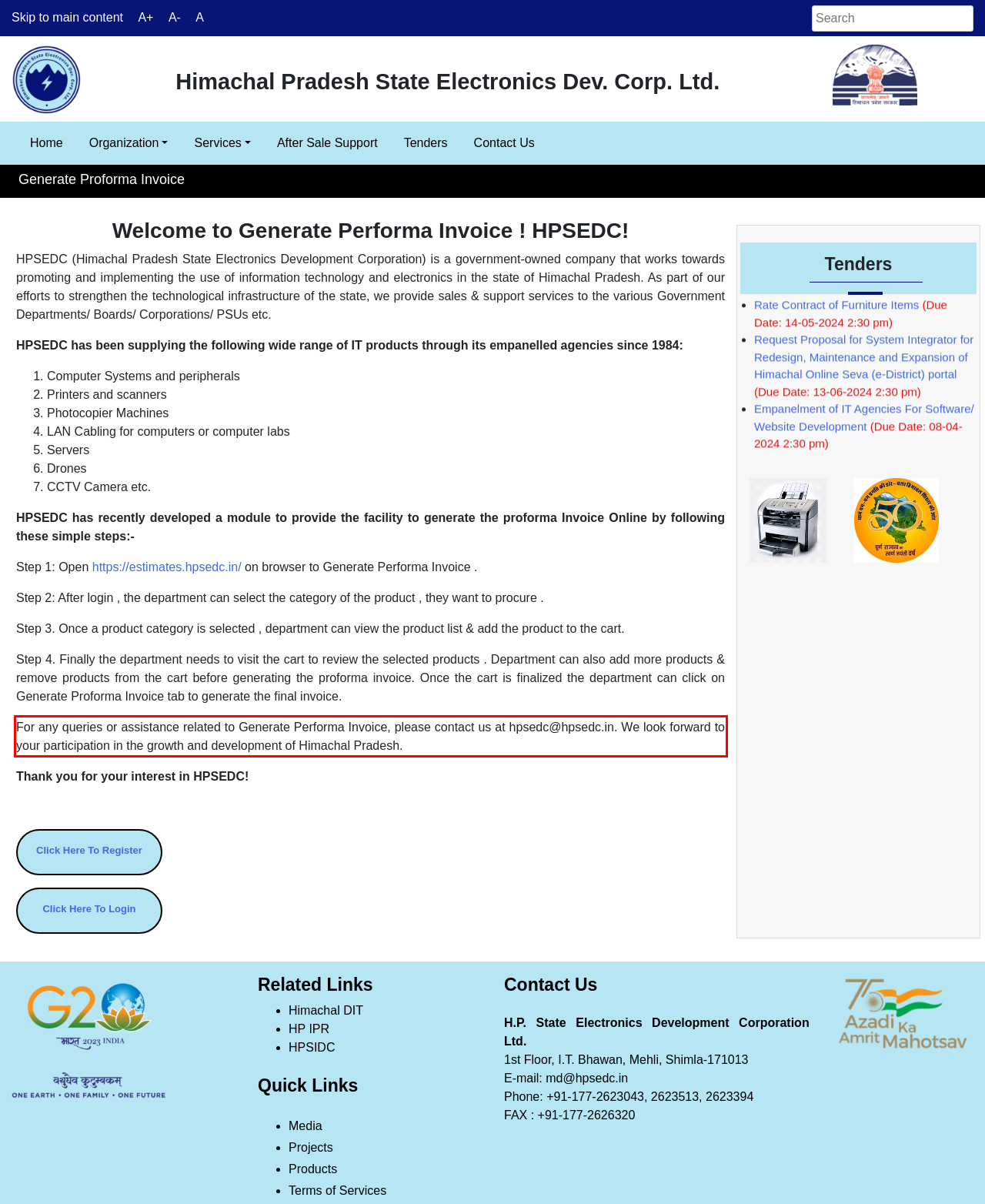Examine the screenshot of the webpage, locate the red bounding box, and perform OCR to extract the text contained within it.

For any queries or assistance related to Generate Performa Invoice, please contact us at hpsedc@hpsedc.in. We look forward to your participation in the growth and development of Himachal Pradesh.